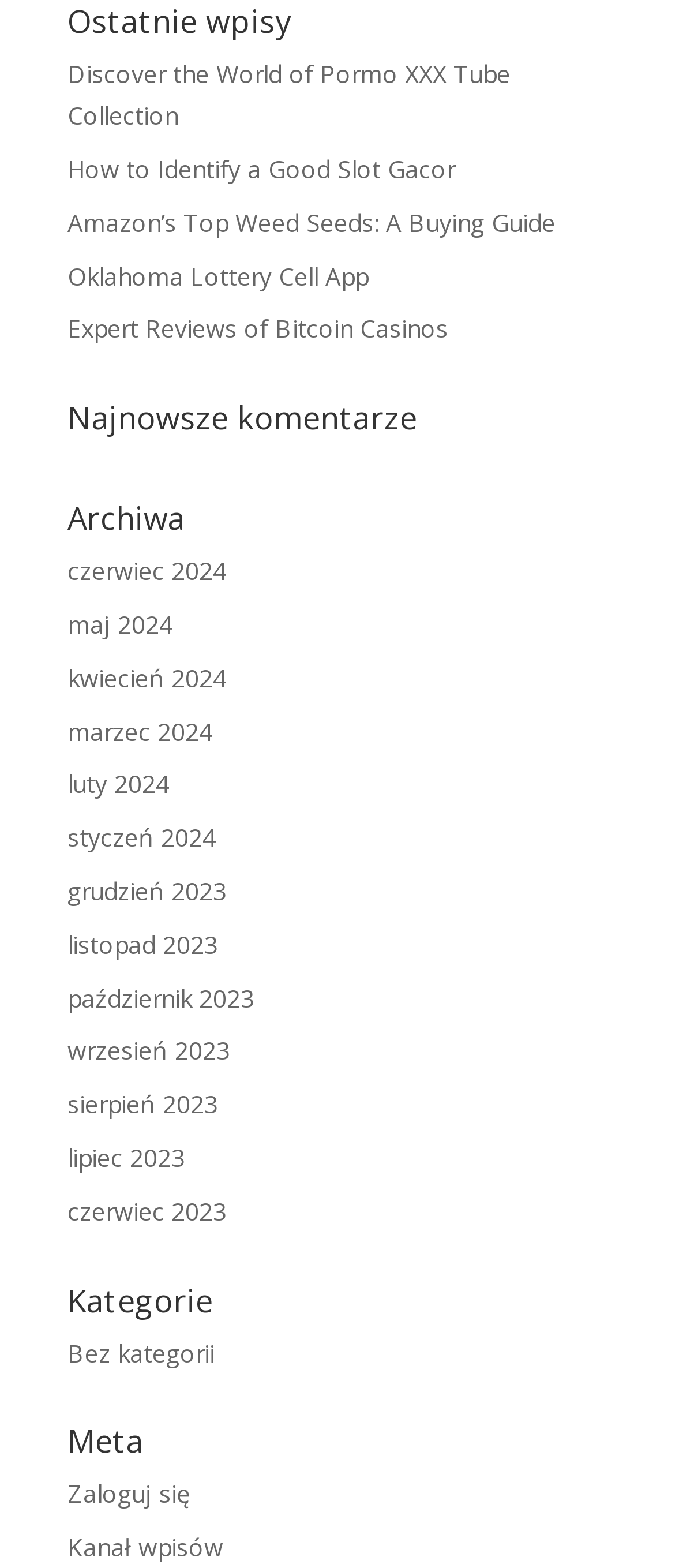Answer the question briefly using a single word or phrase: 
How many links are there in the 'Ostatnie wpisy' section?

6